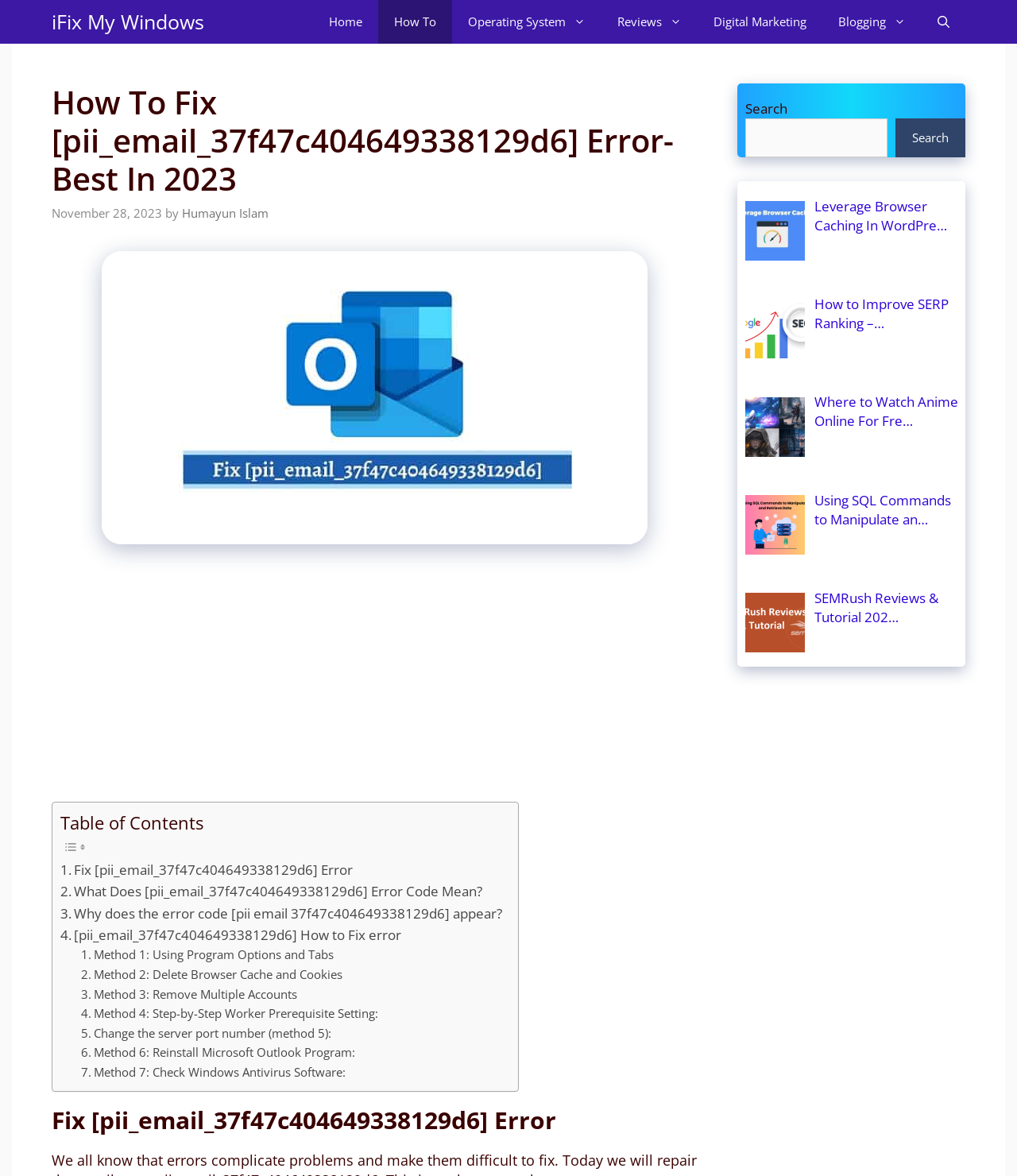Pinpoint the bounding box coordinates of the element that must be clicked to accomplish the following instruction: "Search for something". The coordinates should be in the format of four float numbers between 0 and 1, i.e., [left, top, right, bottom].

[0.732, 0.101, 0.873, 0.134]